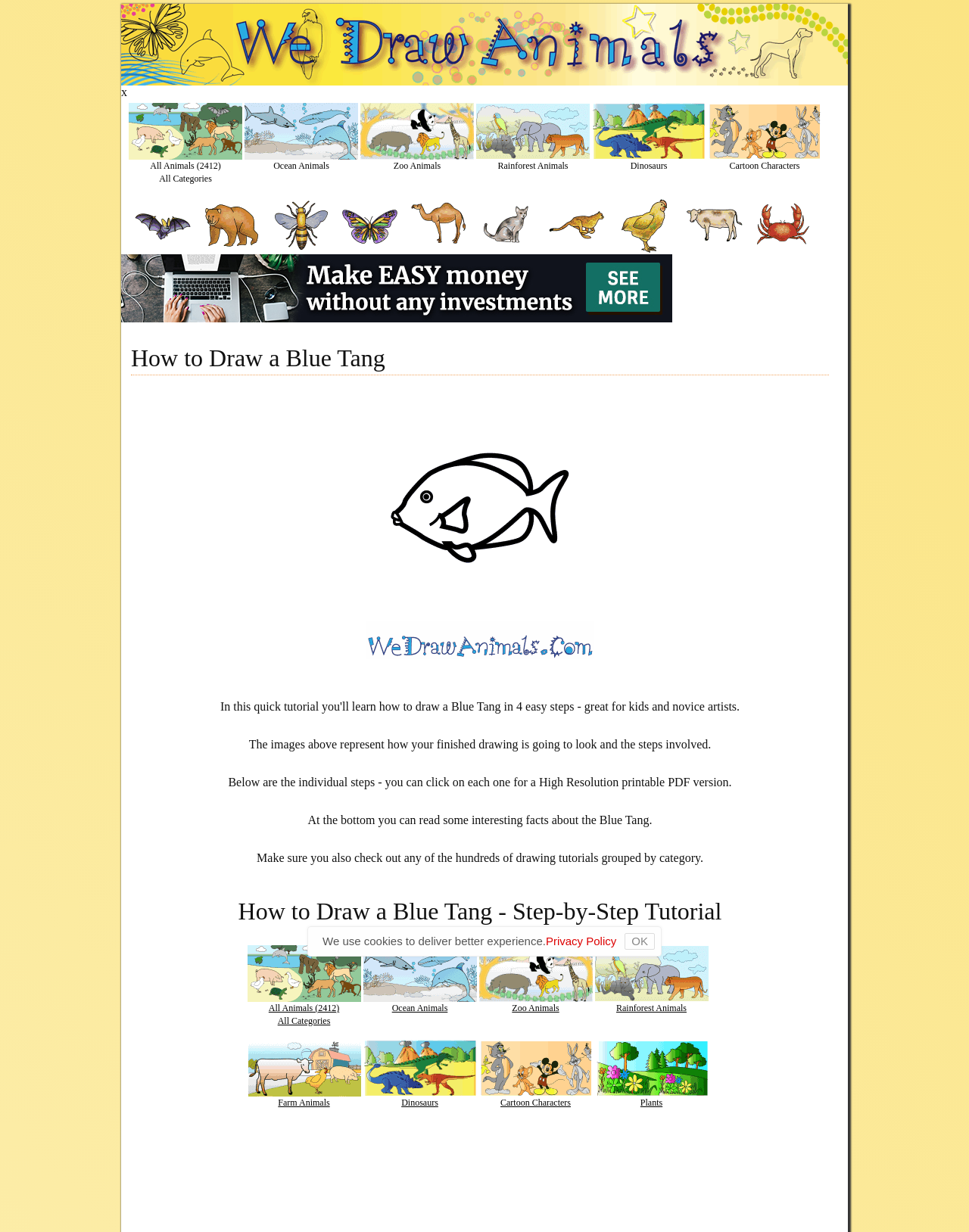Can you provide the bounding box coordinates for the element that should be clicked to implement the instruction: "View FAQs"?

None